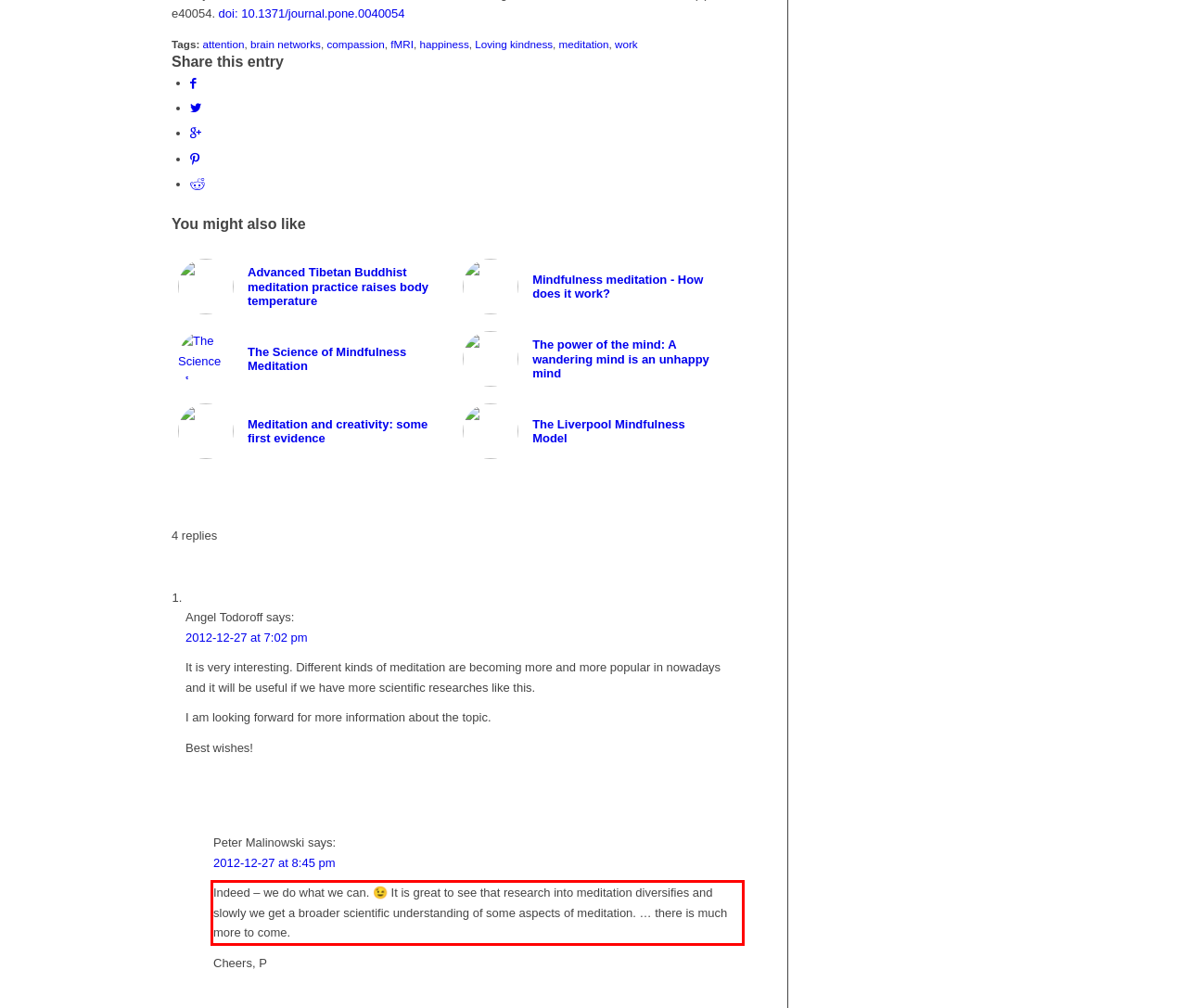Observe the screenshot of the webpage that includes a red rectangle bounding box. Conduct OCR on the content inside this red bounding box and generate the text.

Indeed – we do what we can. 😉 It is great to see that research into meditation diversifies and slowly we get a broader scientific understanding of some aspects of meditation. … there is much more to come.